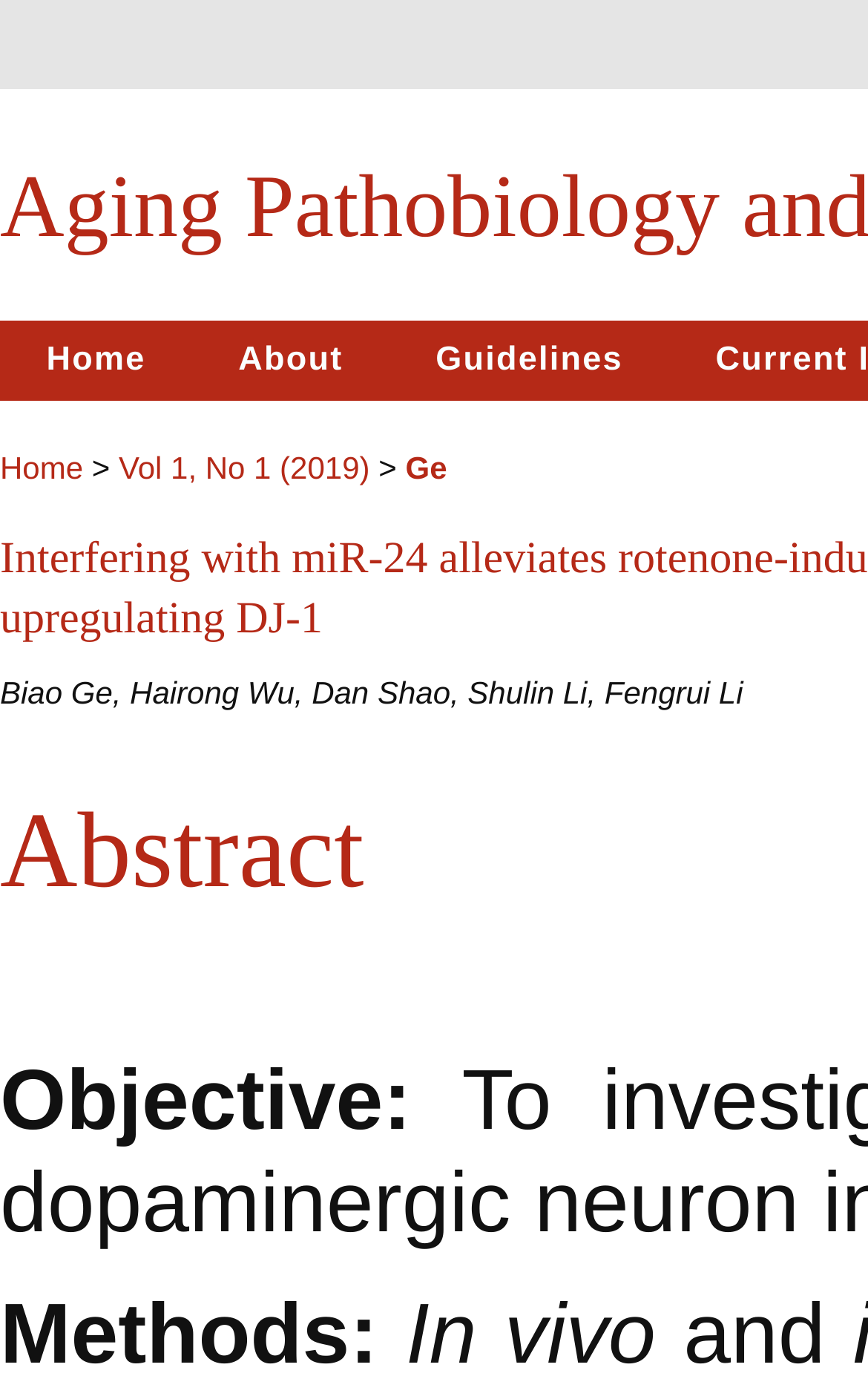Please determine the bounding box coordinates for the UI element described as: "Home".

[0.0, 0.321, 0.096, 0.347]